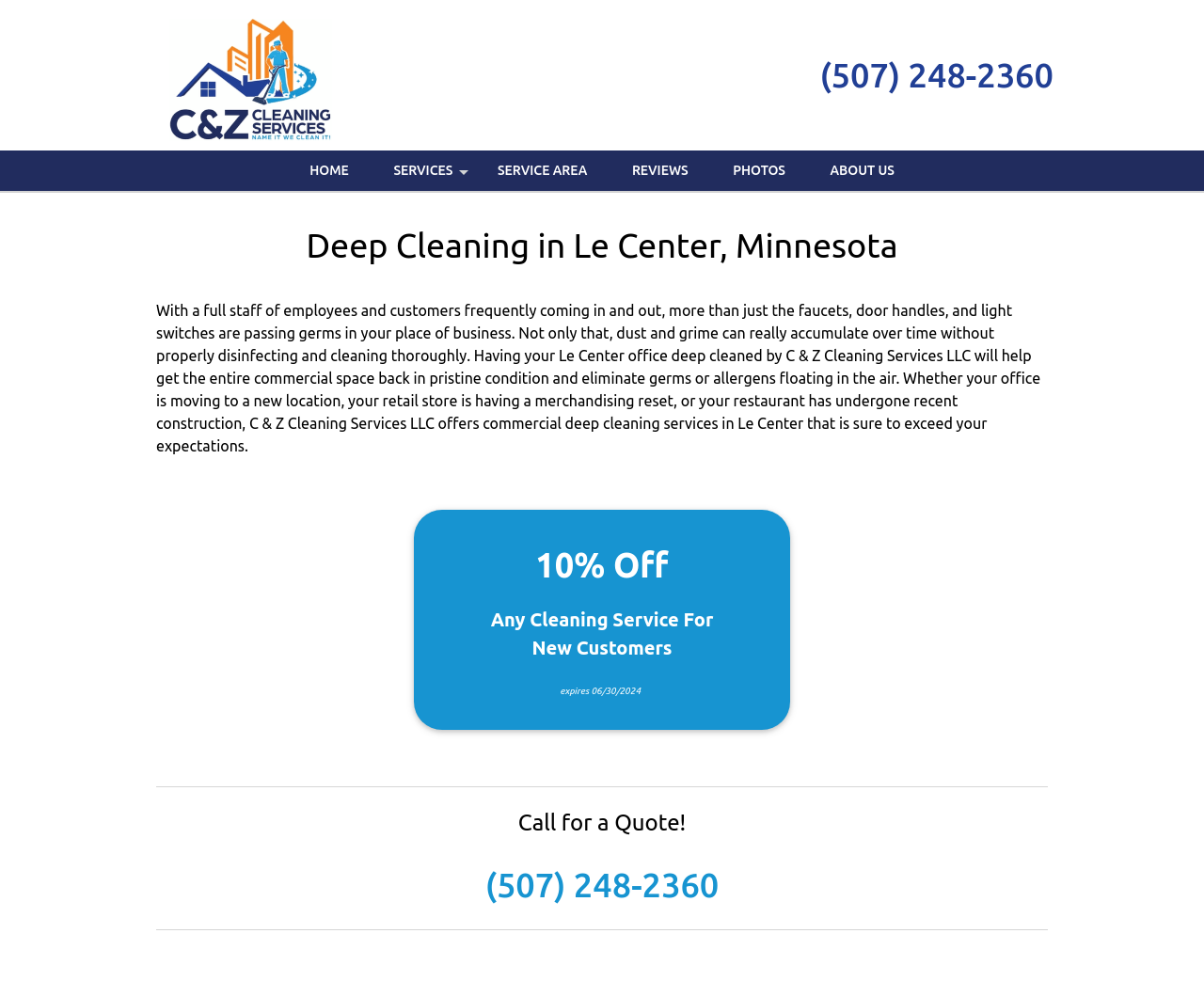What is the discount offered for new customers?
Could you give a comprehensive explanation in response to this question?

I found this by looking at the static text element that says '10% Off' and is located near the text that says 'Any Cleaning Service For New Customers'.